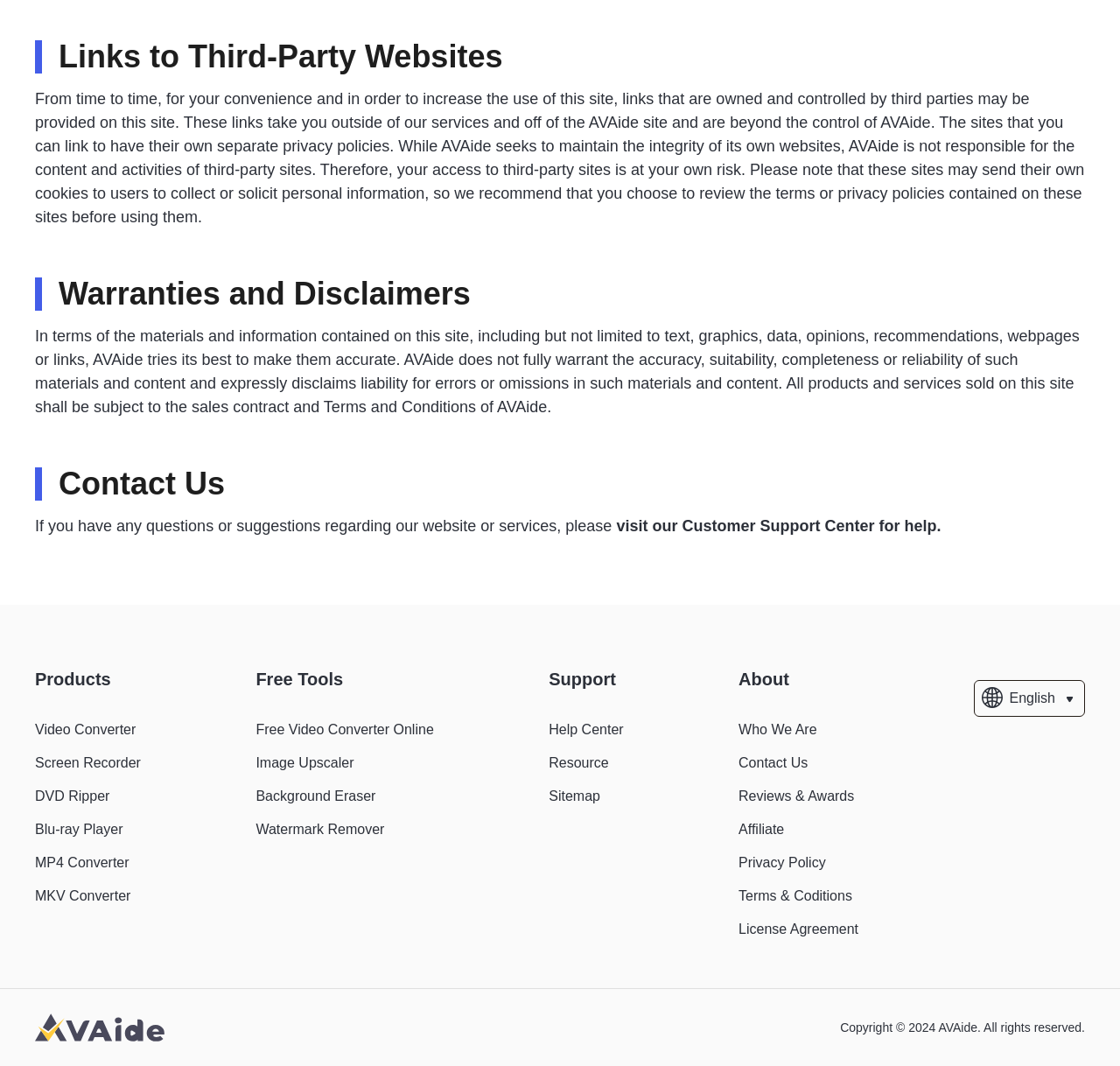Use a single word or phrase to answer the question:
How can users get help from AVAide?

Visit Customer Support Center